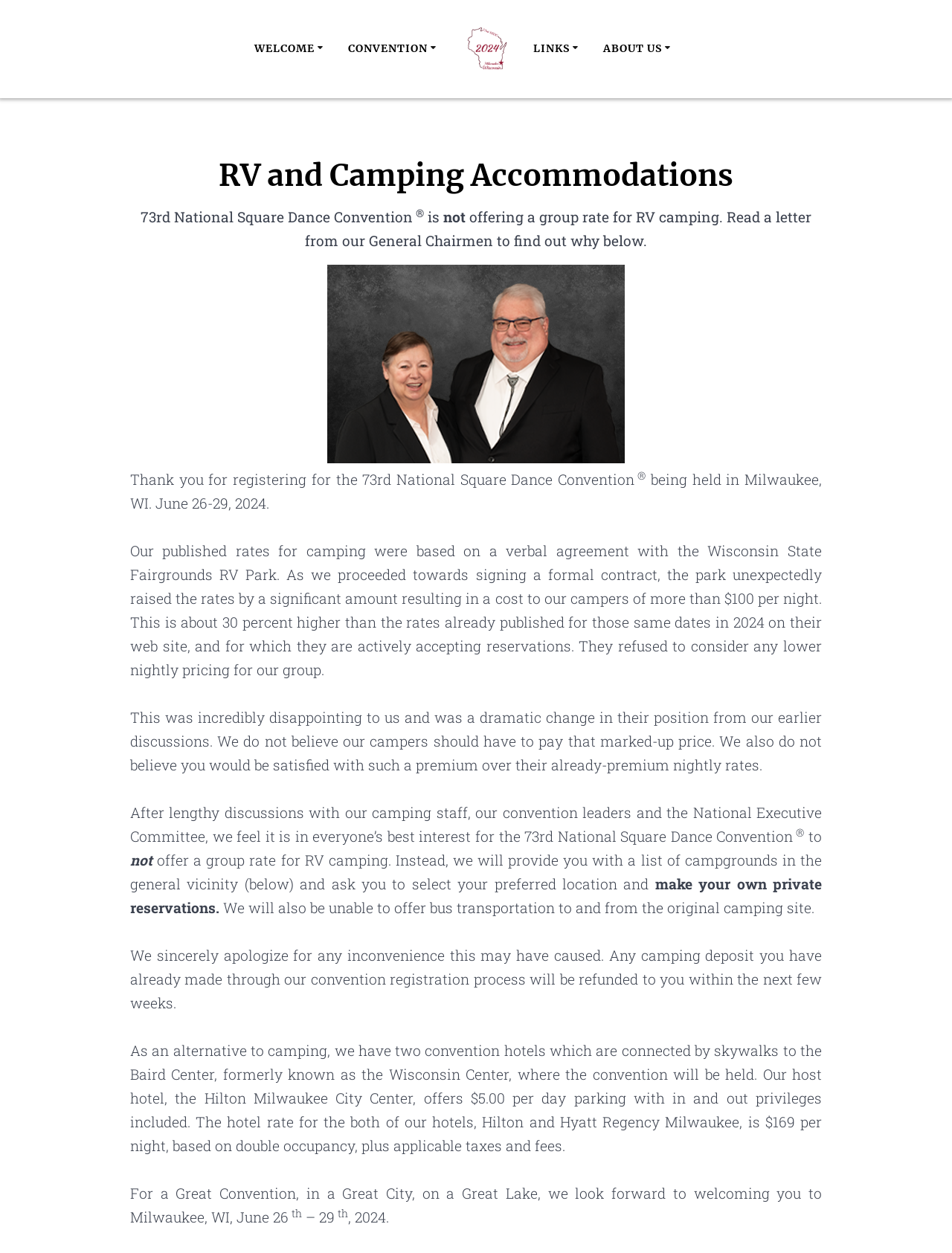Could you indicate the bounding box coordinates of the region to click in order to complete this instruction: "Explore RV and Camping options".

[0.366, 0.101, 0.522, 0.125]